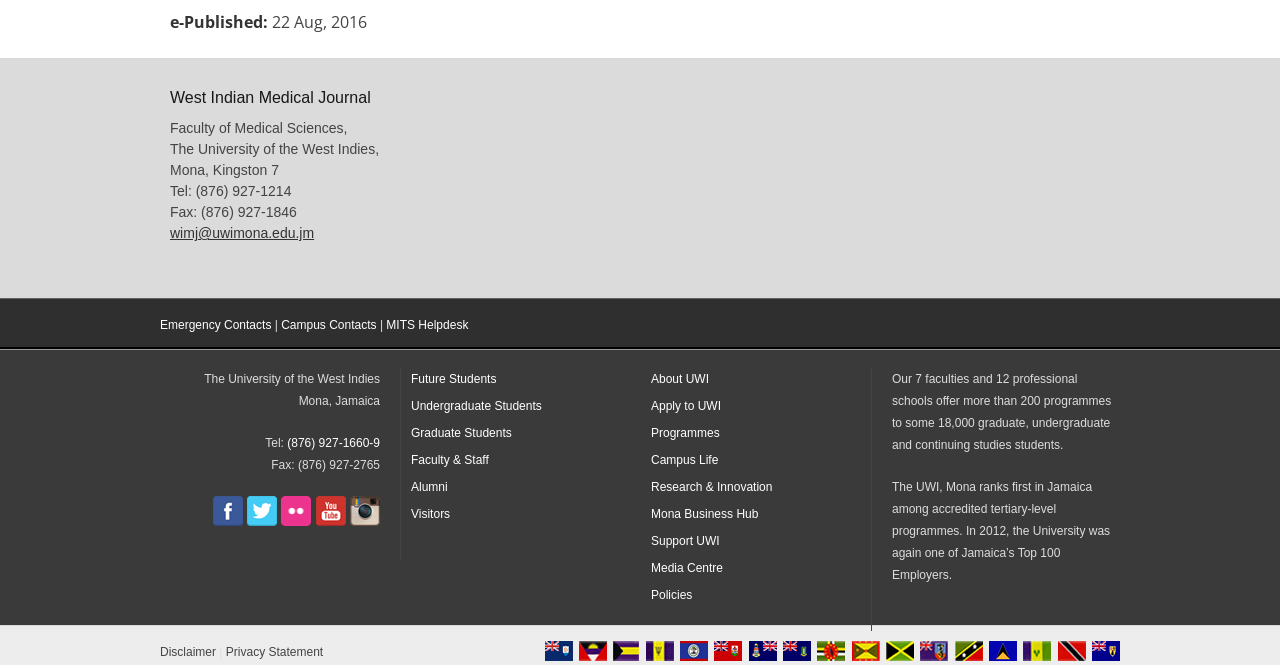From the screenshot, find the bounding box of the UI element matching this description: "title="Find us on Facebook"". Supply the bounding box coordinates in the form [left, top, right, bottom], each a float between 0 and 1.

[0.166, 0.771, 0.19, 0.792]